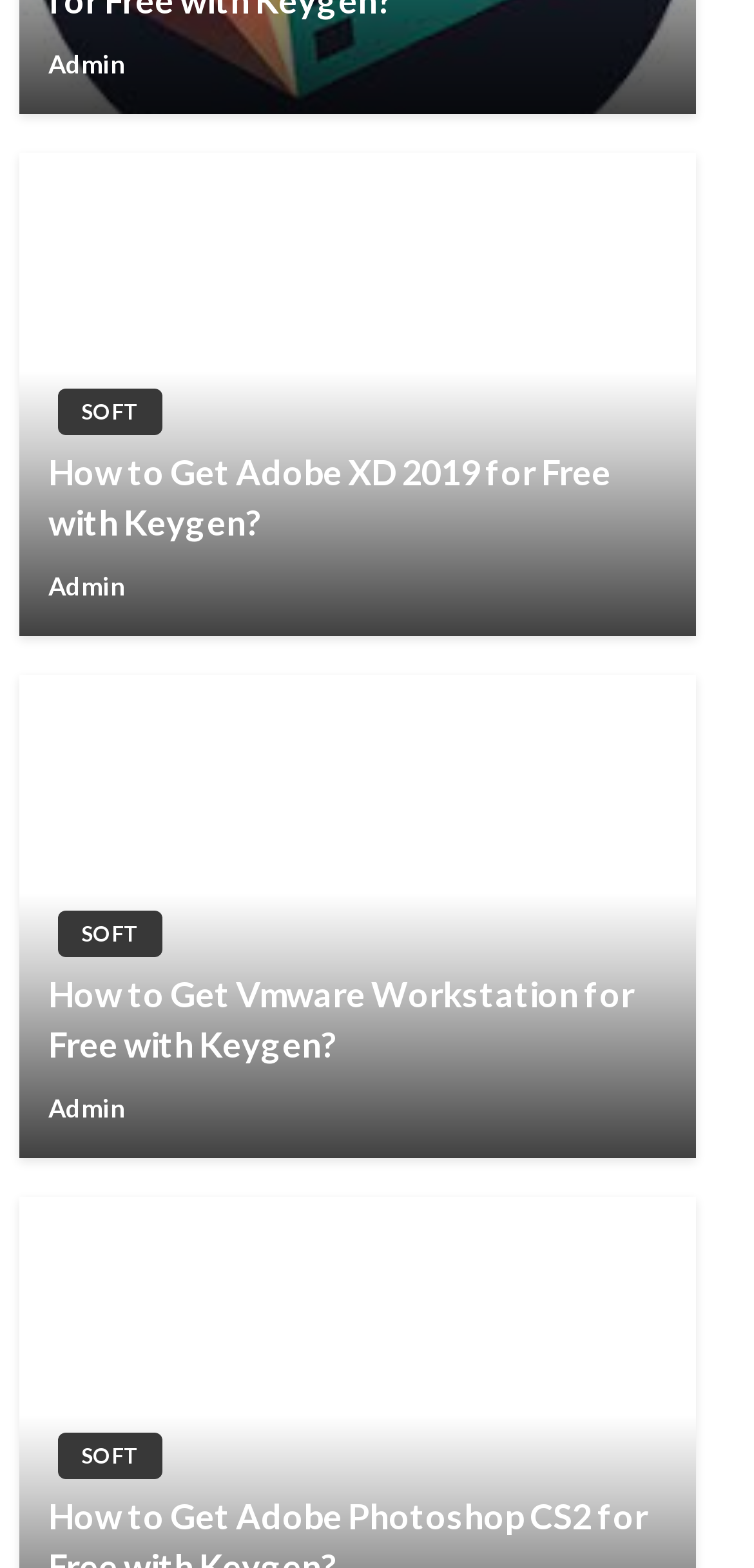What is the purpose of the 'Admin' links?
Please look at the screenshot and answer using one word or phrase.

Unknown